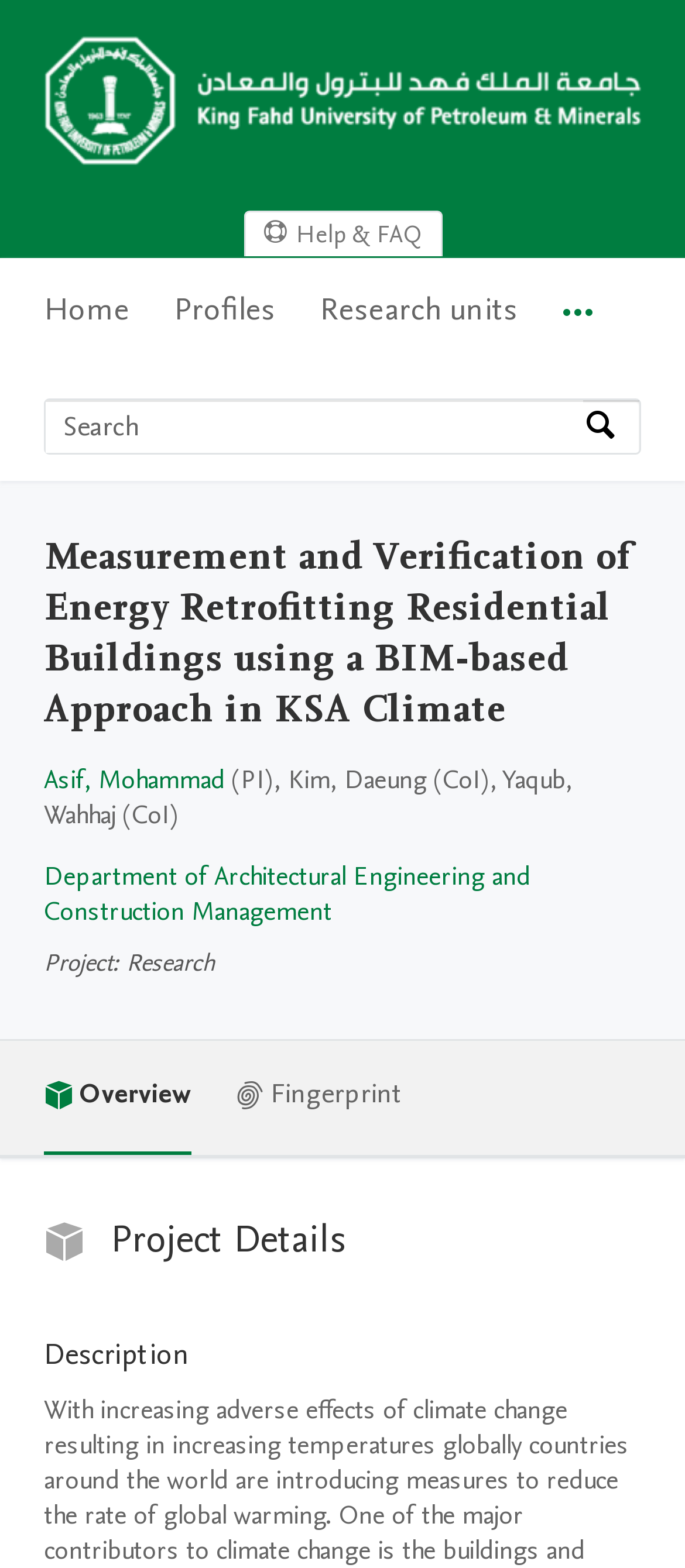Identify the bounding box coordinates of the specific part of the webpage to click to complete this instruction: "Search by expertise, name or affiliation".

[0.067, 0.255, 0.851, 0.288]